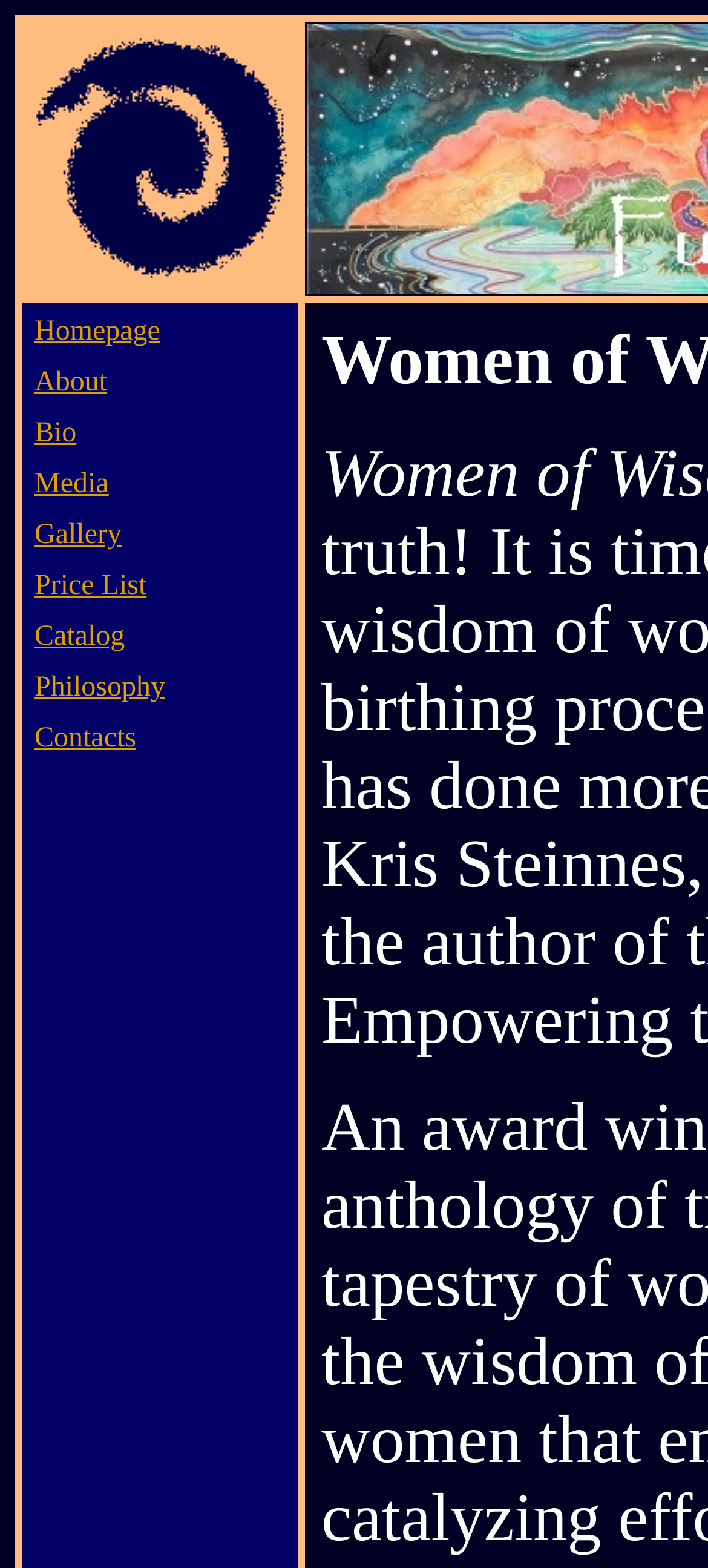What is the purpose of the image on the webpage?
Use the information from the screenshot to give a comprehensive response to the question.

The image element is located at the top of the webpage, and its bounding box coordinates suggest that it is a small image. Given its position and size, it is likely that the image is used for decorative purposes rather than conveying important information.